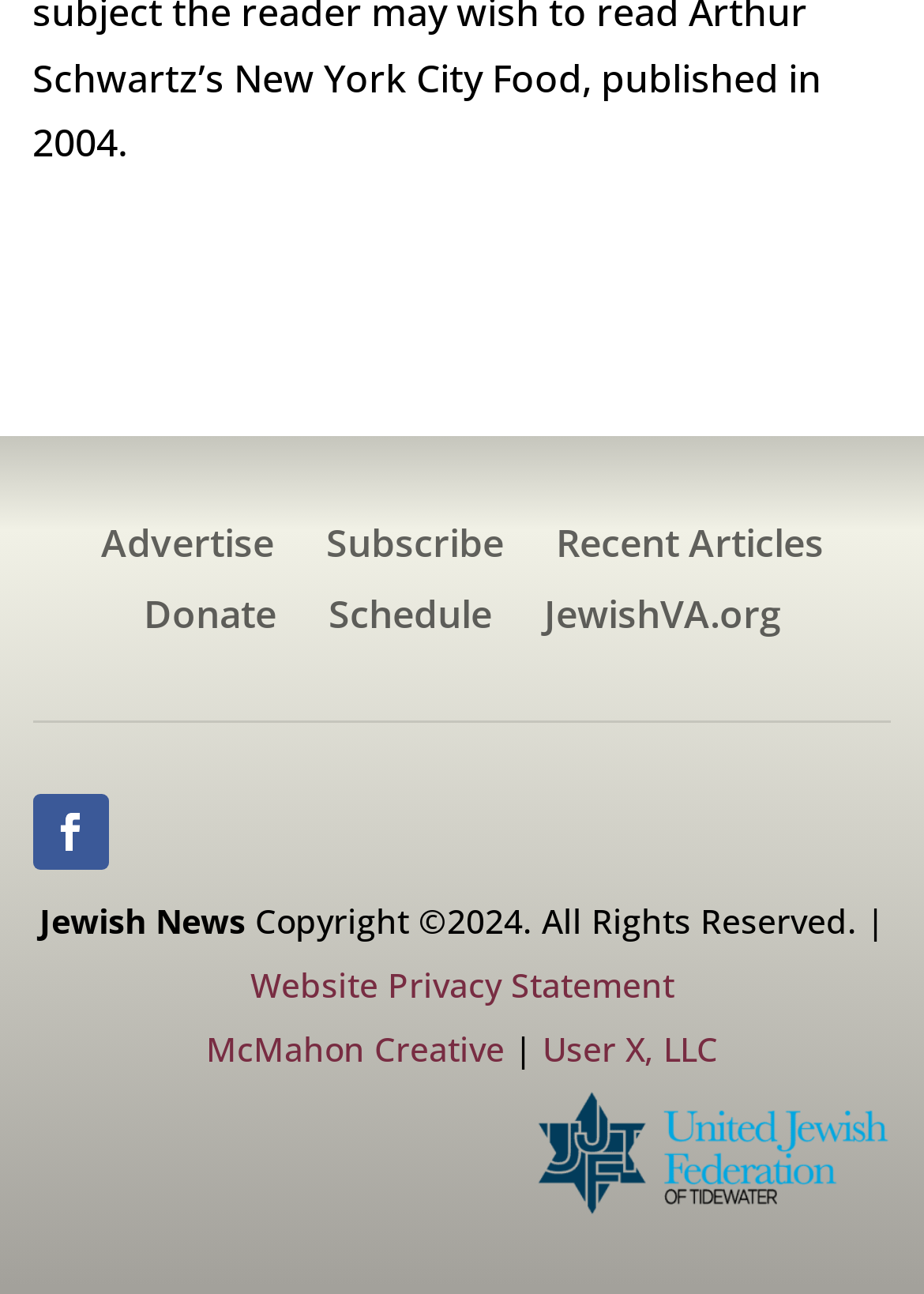Extract the bounding box of the UI element described as: "McMahon Creative".

[0.223, 0.794, 0.546, 0.829]